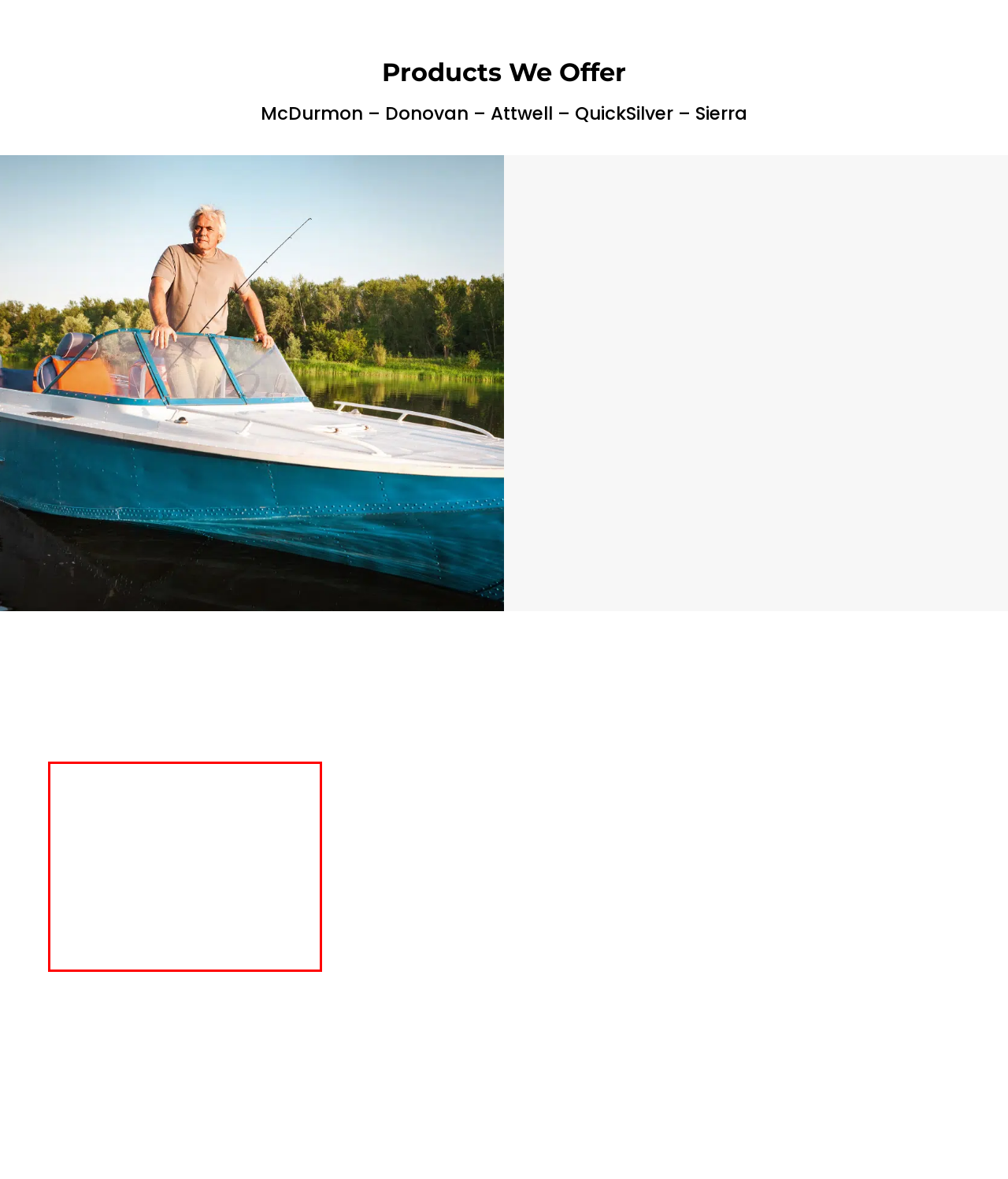You are provided with a screenshot of a webpage that includes a UI element enclosed in a red rectangle. Extract the text content inside this red rectangle.

Marine Tech offers multiple lines of docks & lifts to fit your lakefront. Our high-quality products are made to last, providing a strong foundation for your boat or other watercraft. With our innovative designs, you can trust that Marine Tech will provide you with the best in watercraft support products. Whether you’re looking for a simple dock, hoist, or something more complex, Marine Tech has something to fit your needs.